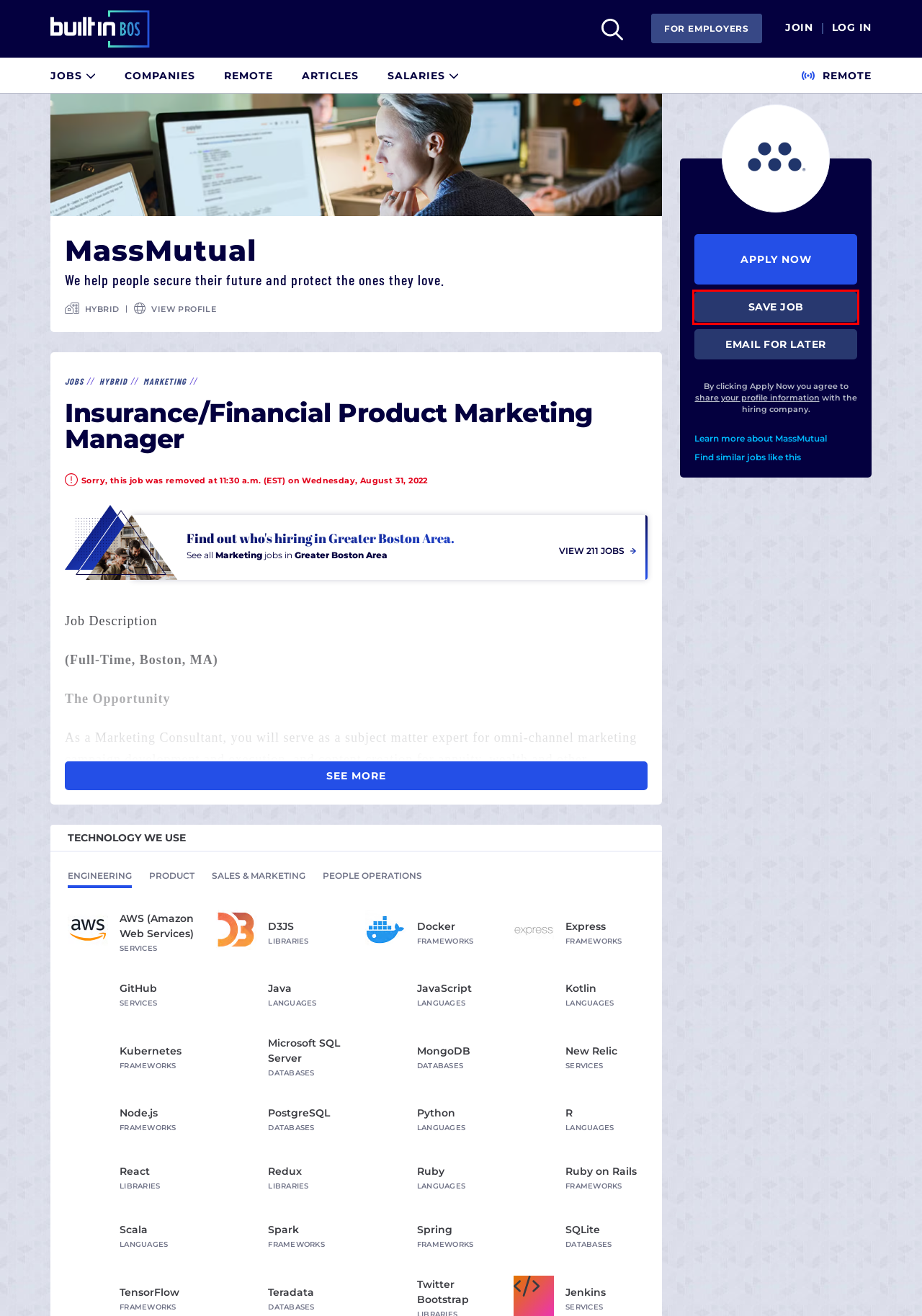Review the webpage screenshot and focus on the UI element within the red bounding box. Select the best-matching webpage description for the new webpage that follows after clicking the highlighted element. Here are the candidates:
A. Best Hybrid Marketing Jobs in Boston, MA 2024 | Built In Boston
B. Wealth Management Accounting Associate - MassMutual | Built In Boston
C. Enterprise Architect - Business - MassMutual | Built In Boston
D. Best Hybrid Jobs in Boston, MA 2024 | Built In Boston
E. Project Manager - MassMutual | Built In Boston
F. IT Audit Senior / IT General Controls Consultant - MassMutual | Built In Boston
G. Best Tech Jobs & Startup Jobs in Boston, MA 2024 | Built In Boston
H. Market Research Consultant - MassMutual | Built In Boston

E